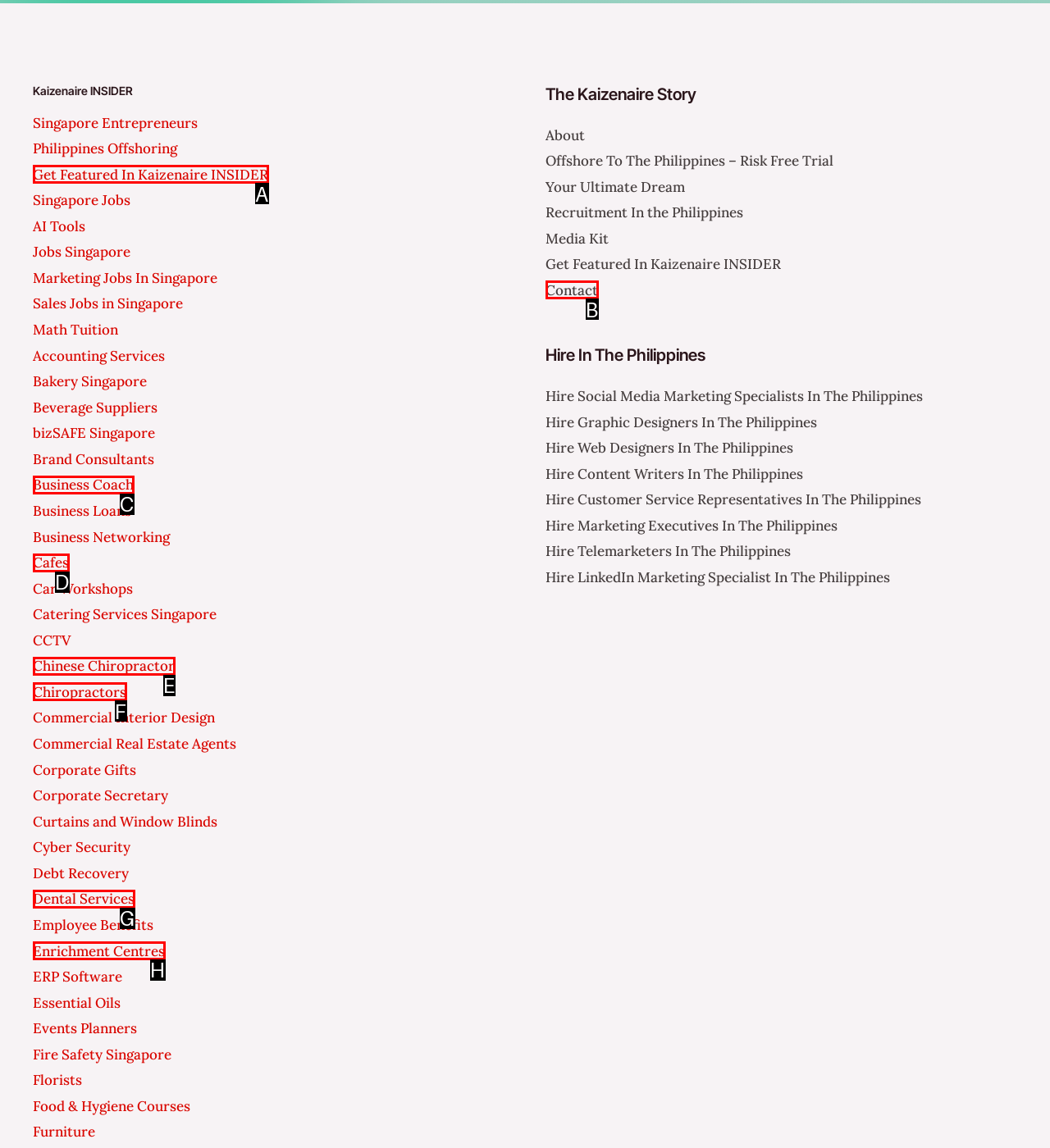From the provided choices, determine which option matches the description: Get Featured In Kaizenaire INSIDER. Respond with the letter of the correct choice directly.

A